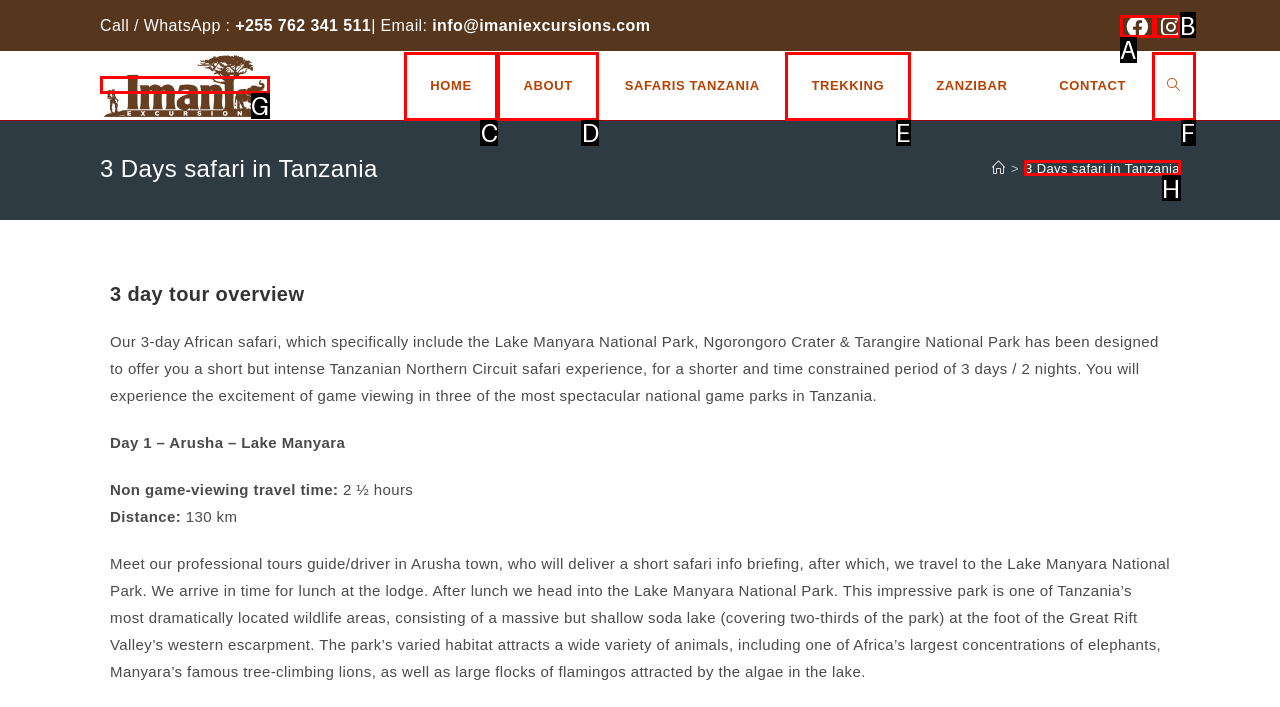Pick the right letter to click to achieve the task: Visit the Facebook page of Imani Excursions
Answer with the letter of the correct option directly.

A